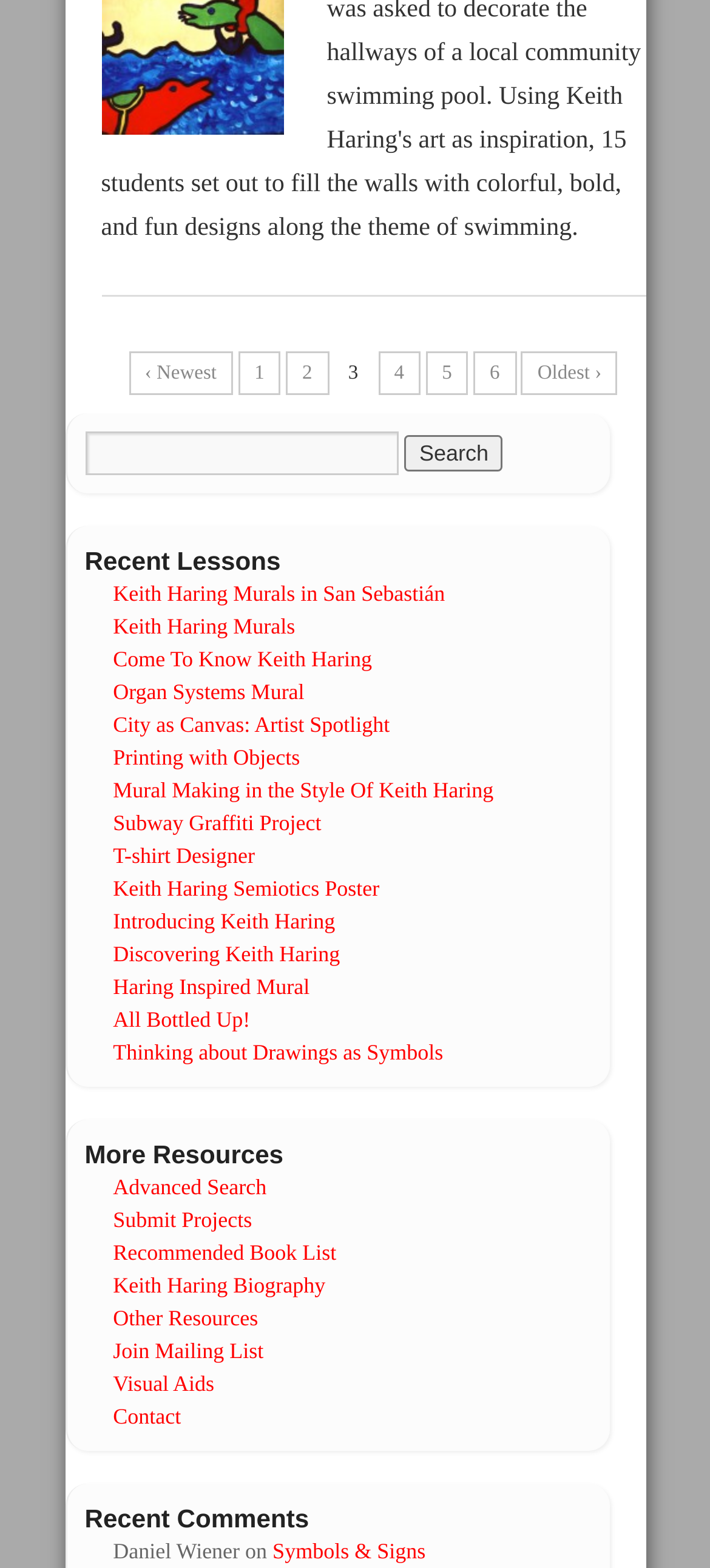Determine the bounding box coordinates of the target area to click to execute the following instruction: "View the newest lessons."

[0.181, 0.224, 0.328, 0.252]